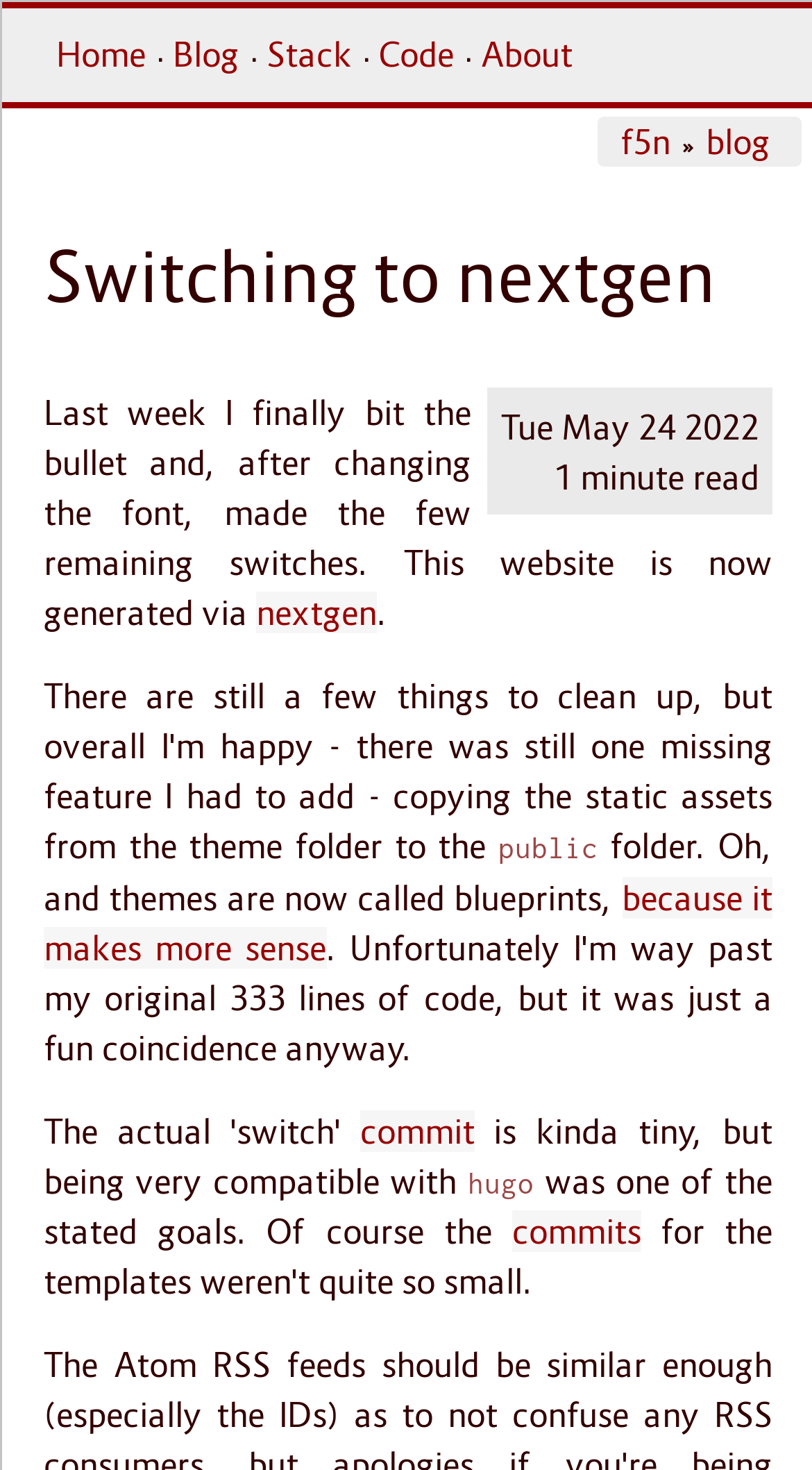Determine the bounding box coordinates of the clickable element necessary to fulfill the instruction: "read blog". Provide the coordinates as four float numbers within the 0 to 1 range, i.e., [left, top, right, bottom].

[0.213, 0.023, 0.295, 0.051]